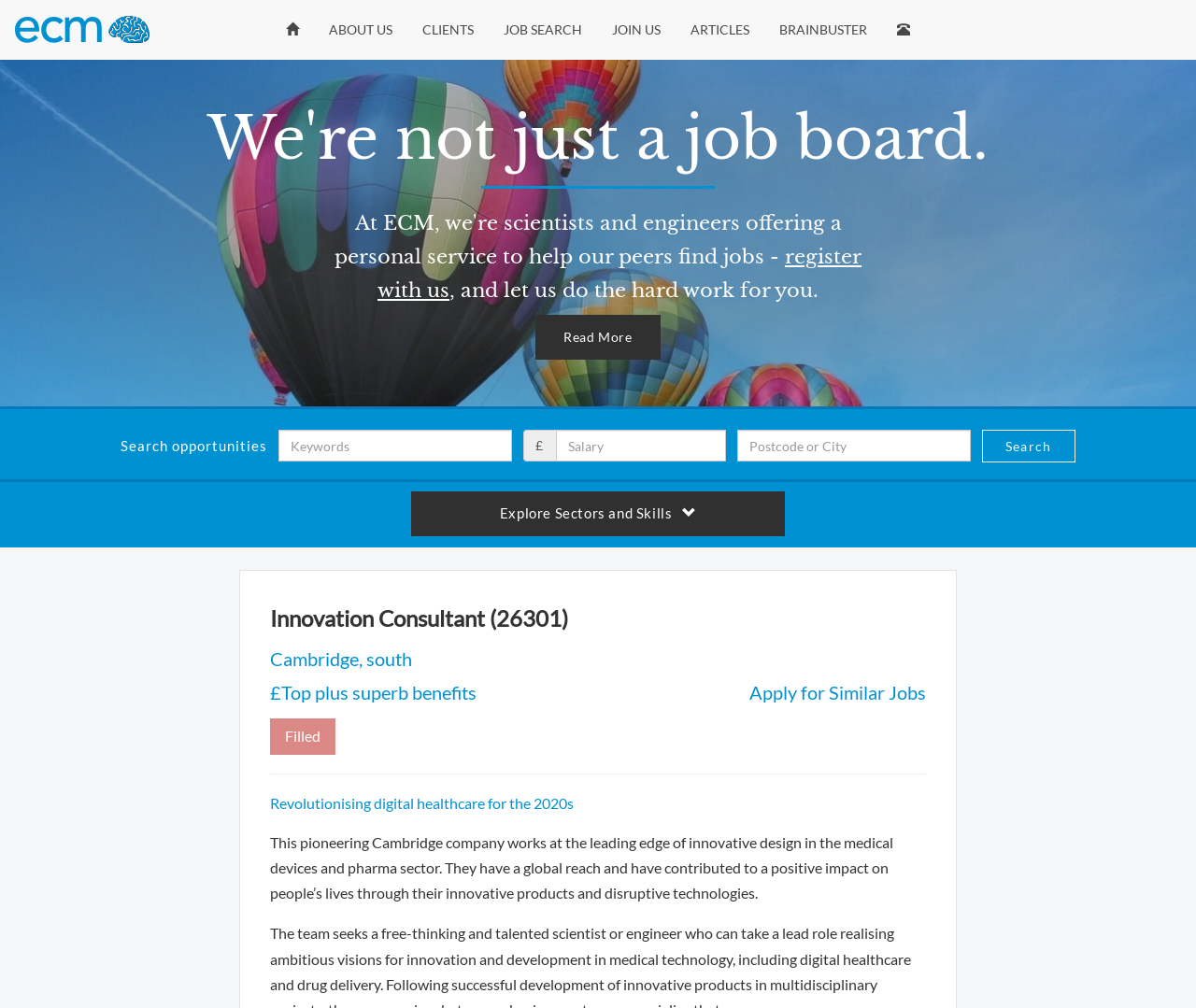Answer the following query with a single word or phrase:
What is the salary range of the job?

£Top plus superb benefits